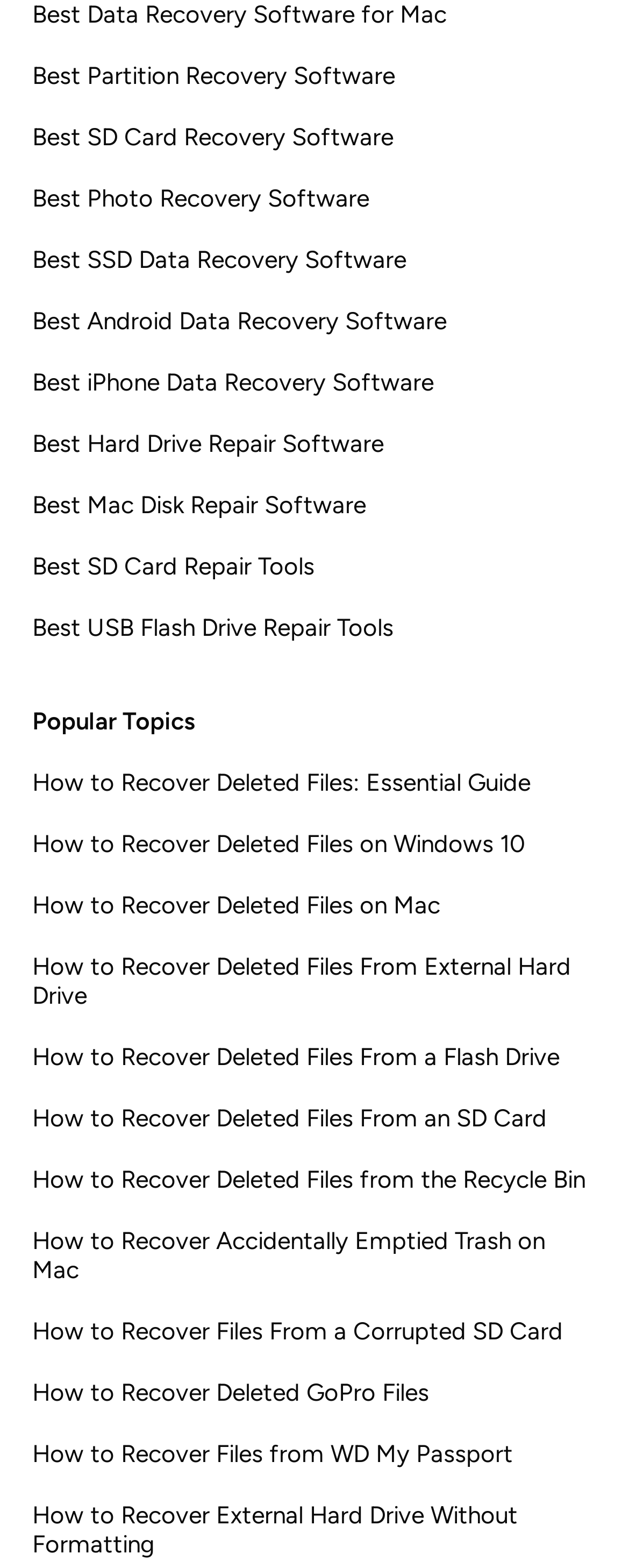Can you give a detailed response to the following question using the information from the image? What is the last 'How to' guide about?

I looked at the last link in the list of 'How to' guides, and its text is 'How to Recover External Hard Drive Without Formatting', so that's what it's about.